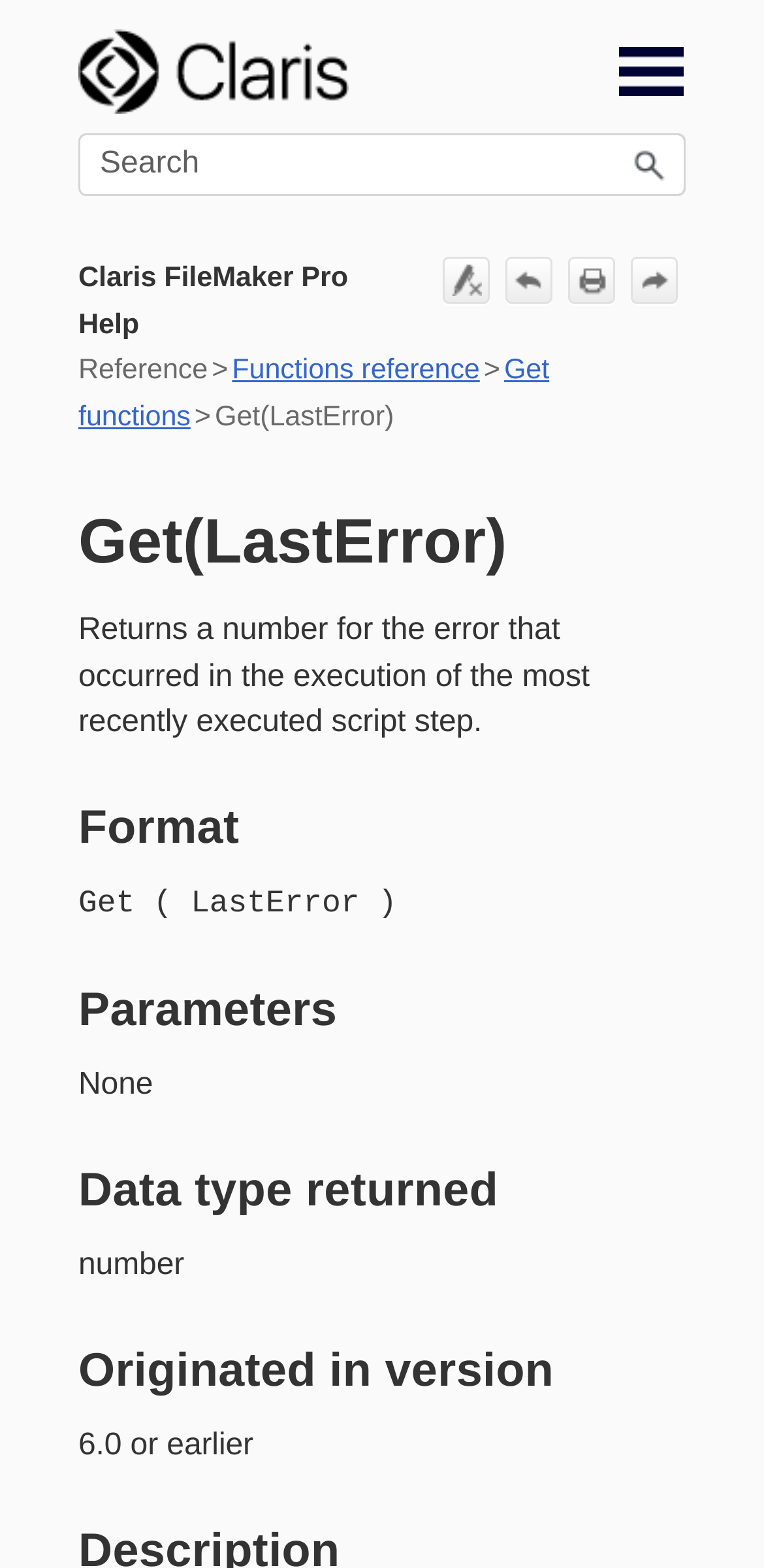Provide the bounding box coordinates in the format (top-left x, top-left y, bottom-right x, bottom-right y). All values are floating point numbers between 0 and 1. Determine the bounding box coordinate of the UI element described as: Skip To Main Content

[0.0, 0.019, 1.0, 0.058]